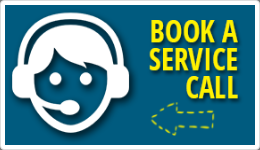What direction does the dashed arrow point?
Offer a detailed and exhaustive answer to the question.

The dashed arrow in the image points left, suggesting a clear direction to follow for those wanting to engage locksmith services, guiding potential customers to take action.